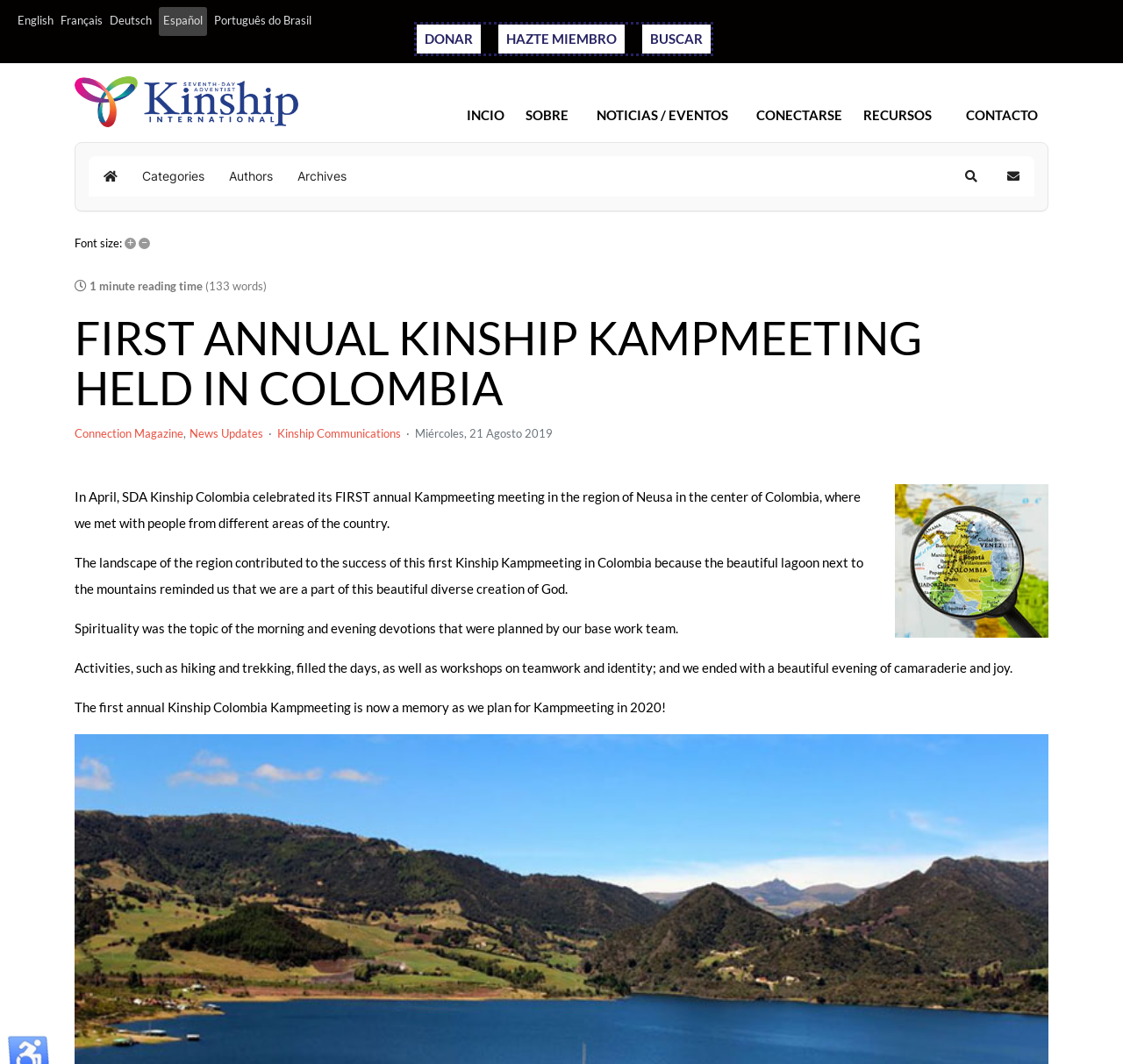Find the bounding box coordinates of the clickable area required to complete the following action: "Search".

[0.849, 0.15, 0.88, 0.181]